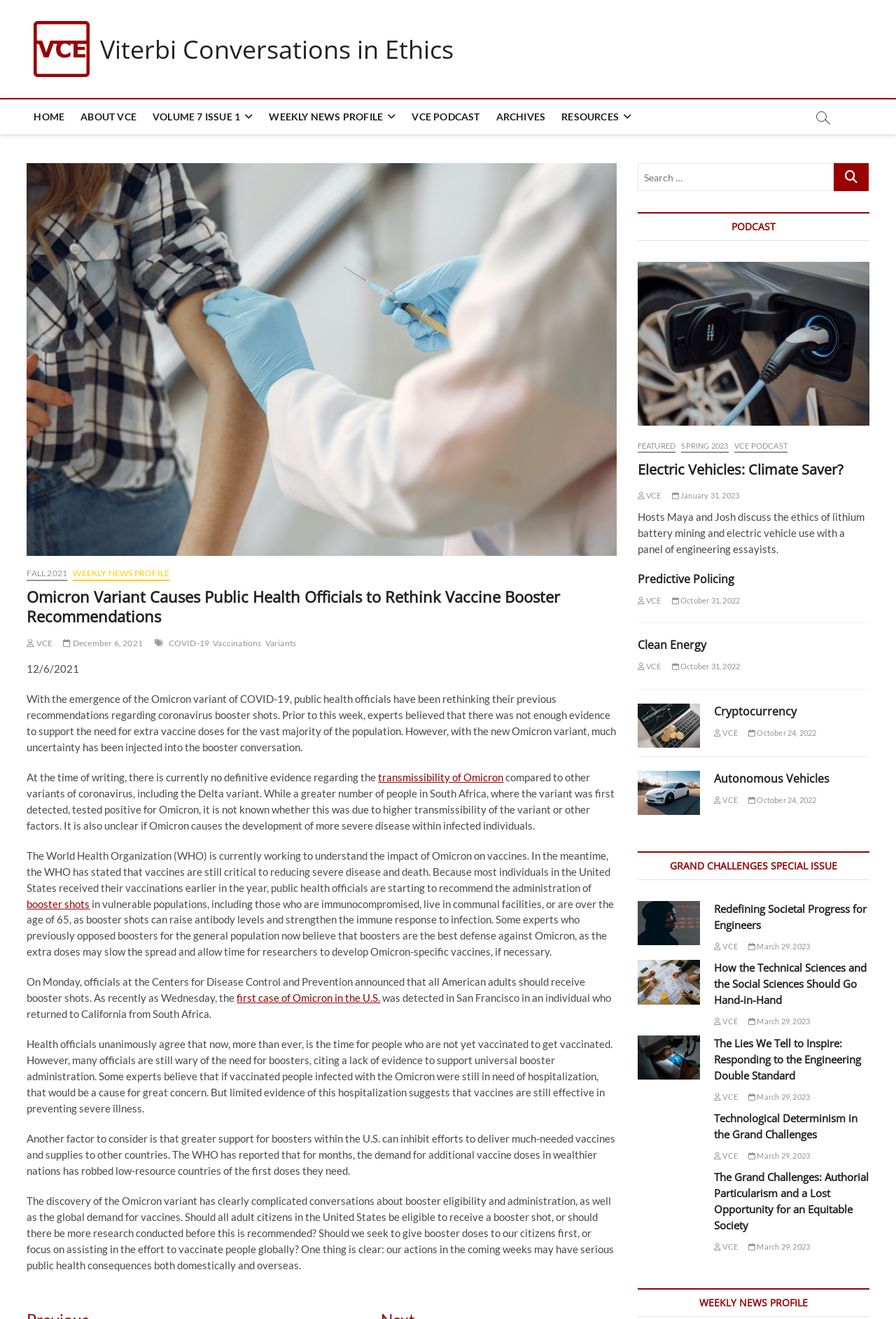Indicate the bounding box coordinates of the element that needs to be clicked to satisfy the following instruction: "Read the article about Omicron variant". The coordinates should be four float numbers between 0 and 1, i.e., [left, top, right, bottom].

[0.03, 0.124, 0.688, 0.966]